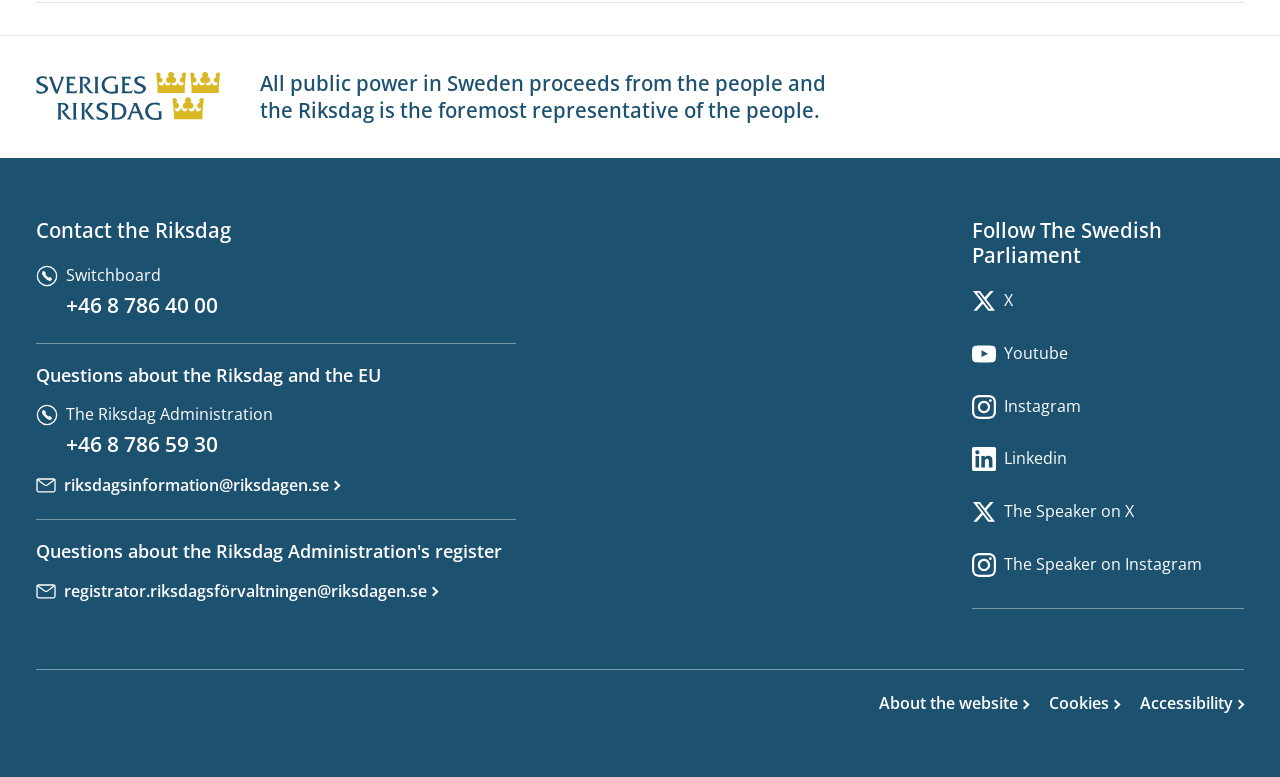Determine the bounding box coordinates for the area that needs to be clicked to fulfill this task: "Go back to homepage". The coordinates must be given as four float numbers between 0 and 1, i.e., [left, top, right, bottom].

[0.028, 0.093, 0.172, 0.158]